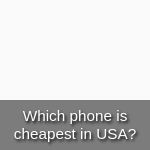What is the purpose of the image?
Offer a detailed and exhaustive answer to the question.

The image is likely part of a larger discussion or content piece aimed at helping readers navigate the current market for economical devices, comparing features and prices to empower informed purchasing decisions.